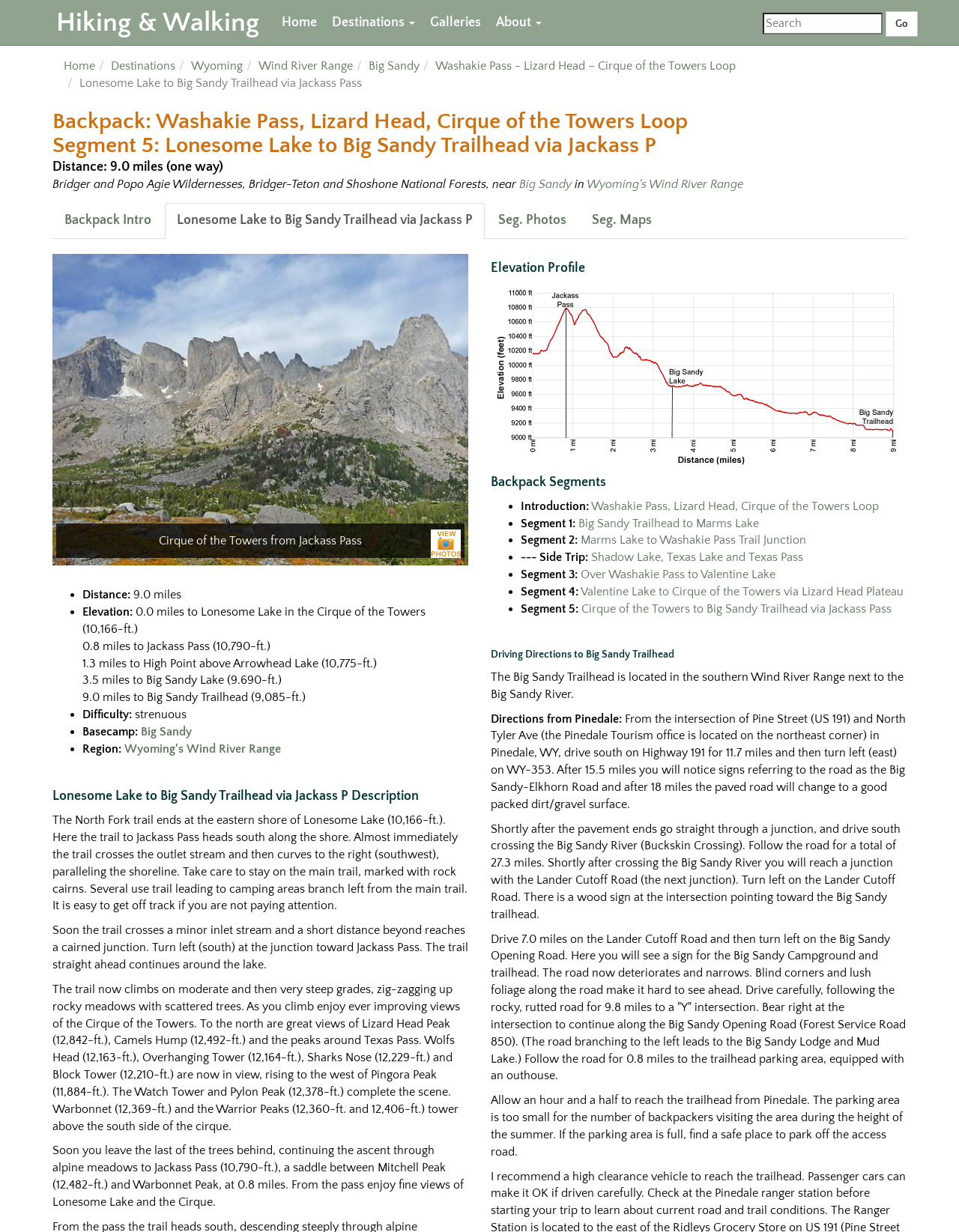What is the elevation of Lonesome Lake?
Please respond to the question with a detailed and thorough explanation.

The elevation of Lonesome Lake can be found in the 'Elevation:' section, where it is stated as '0.0 miles to Lonesome Lake in the Cirque of the Towers (10,166-ft.)'.